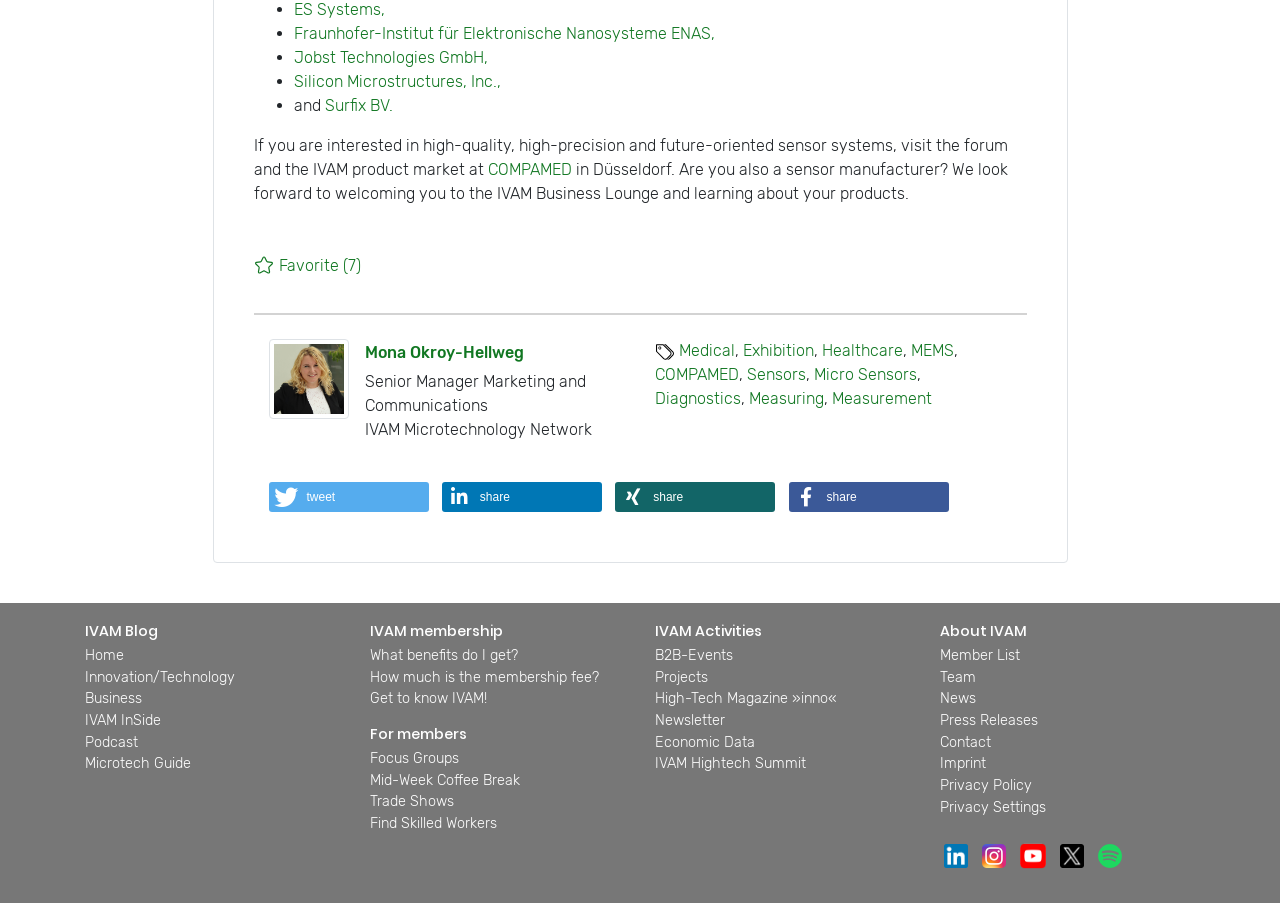Please give the bounding box coordinates of the area that should be clicked to fulfill the following instruction: "Share on Twitter". The coordinates should be in the format of four float numbers from 0 to 1, i.e., [left, top, right, bottom].

[0.21, 0.534, 0.335, 0.567]